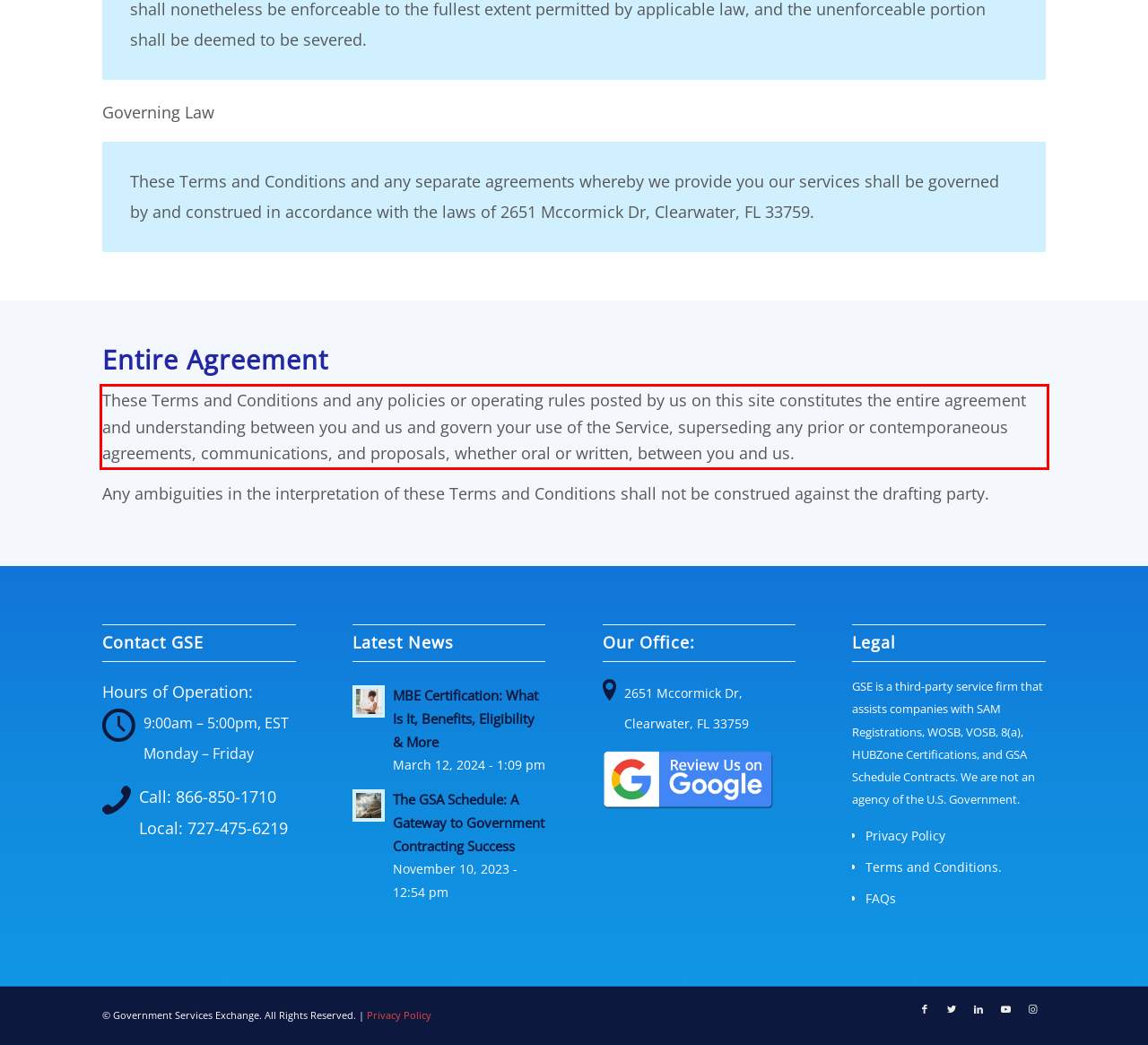You have a screenshot of a webpage where a UI element is enclosed in a red rectangle. Perform OCR to capture the text inside this red rectangle.

These Terms and Conditions and any policies or operating rules posted by us on this site constitutes the entire agreement and understanding between you and us and govern your use of the Service, superseding any prior or contemporaneous agreements, communications, and proposals, whether oral or written, between you and us.